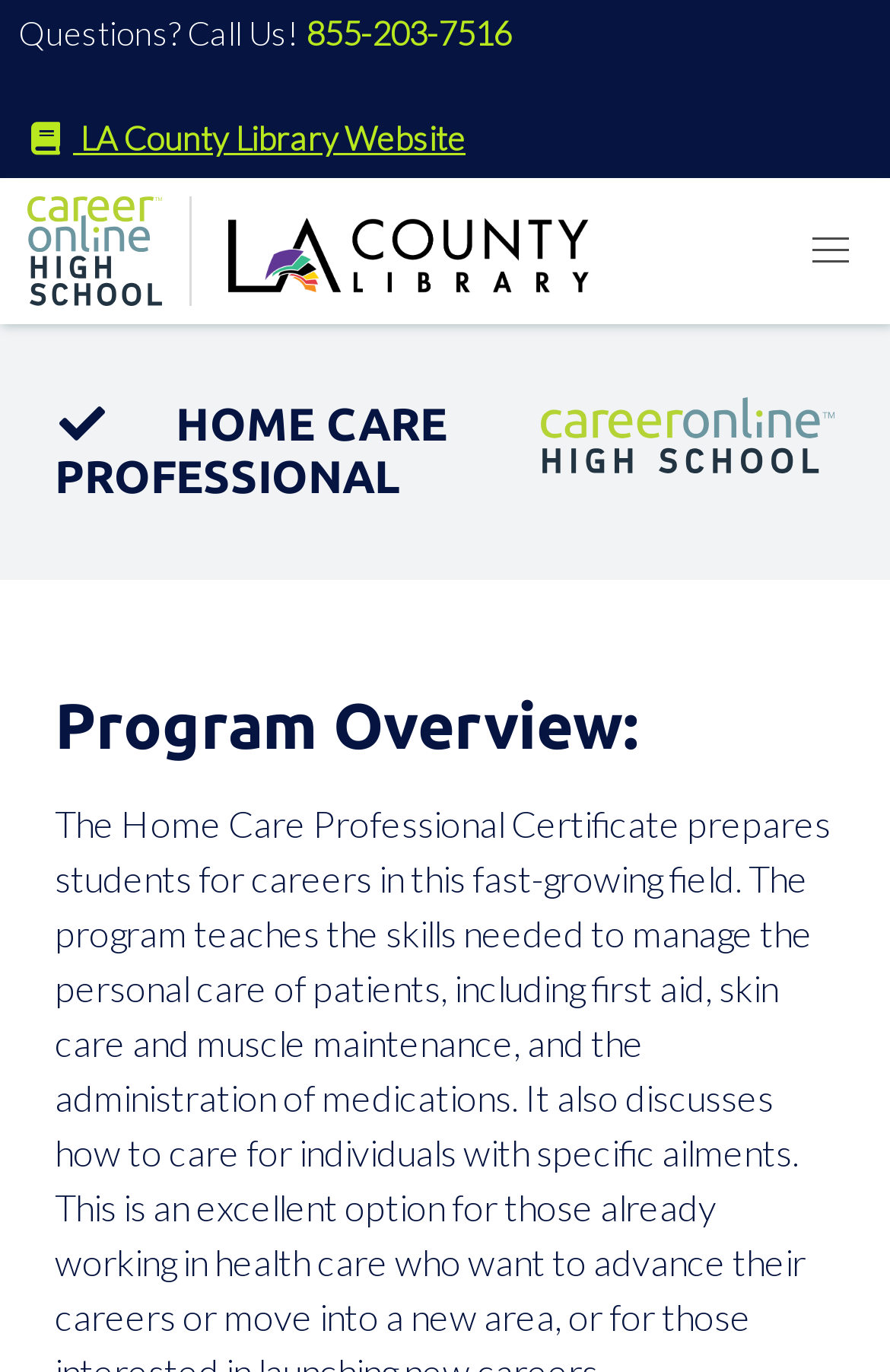Explain the features and main sections of the webpage comprehensively.

The webpage is about a Home Care Professional program offered by the LA County Library. At the top left corner, there is a "Questions? Call Us!" text, accompanied by a phone number "855-203-7516" to the right. Below this, there is a link to the LA County Library Website, indicated by an icon and the text "LA County Library Website". 

A main navigation menu is located at the top of the page, spanning the entire width. The menu has a button on the right side labeled "menu", which is not expanded. 

The main content of the page is divided into two sections. The first section has a large heading "HOME CARE PROFESSIONAL" in the top center of the page. The second section has a heading "Program Overview:" located below the first section, which suggests that this section provides more information about the program.